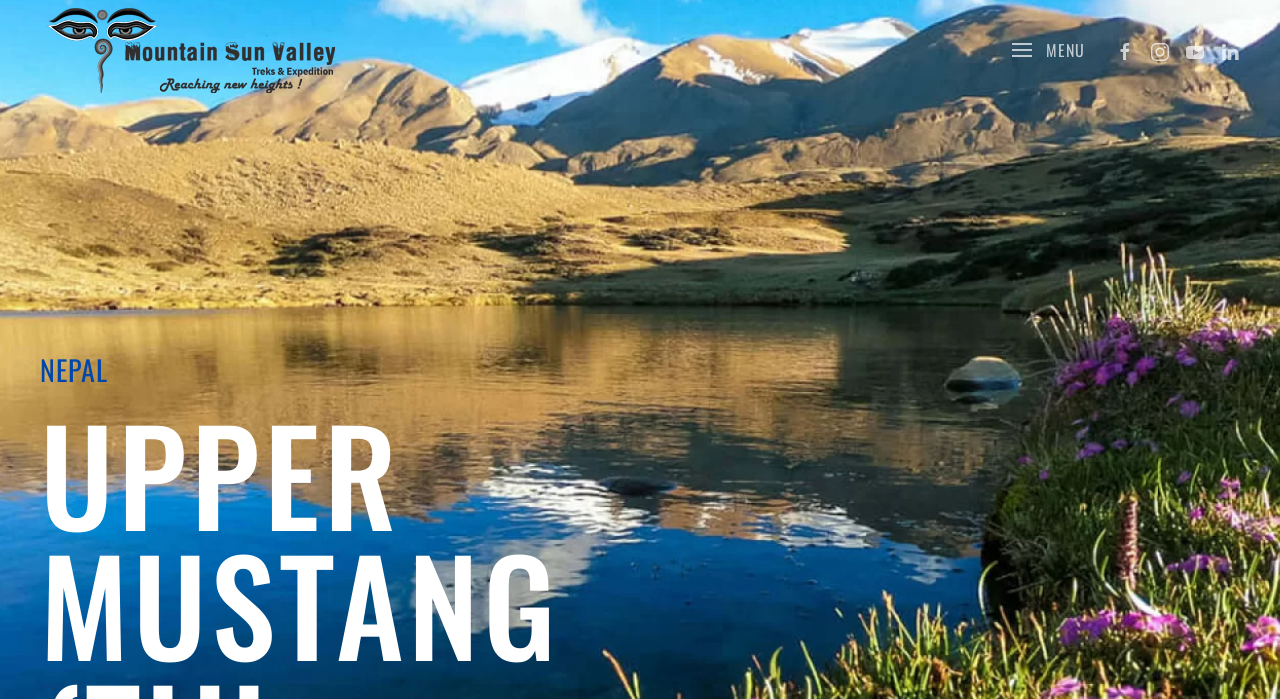Please locate and generate the primary heading on this webpage.

UPPER MUSTANG (TIJI FESTIVAL)